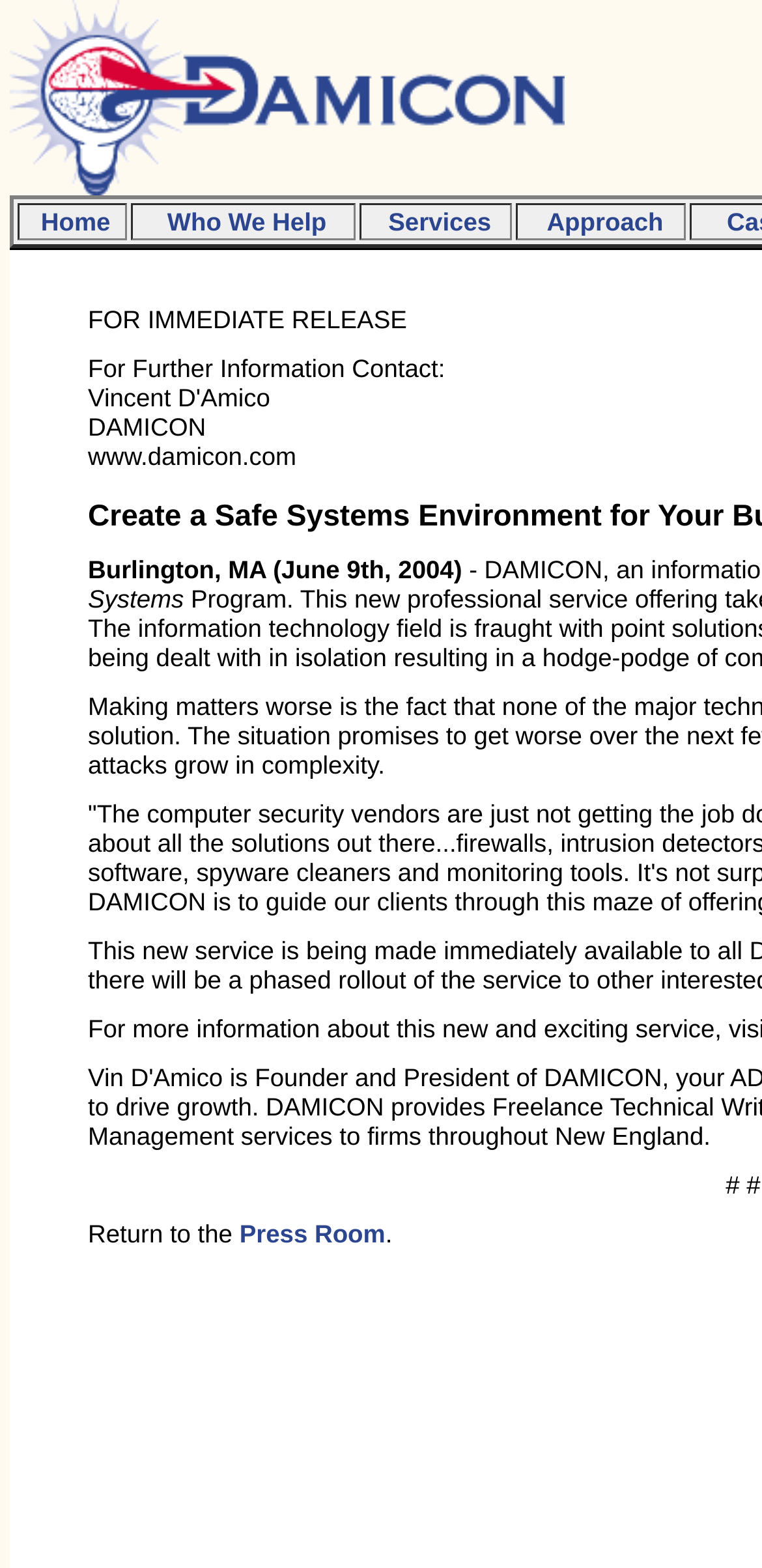Use a single word or phrase to answer the question: How many StaticText elements are there in the accessibility tree?

7